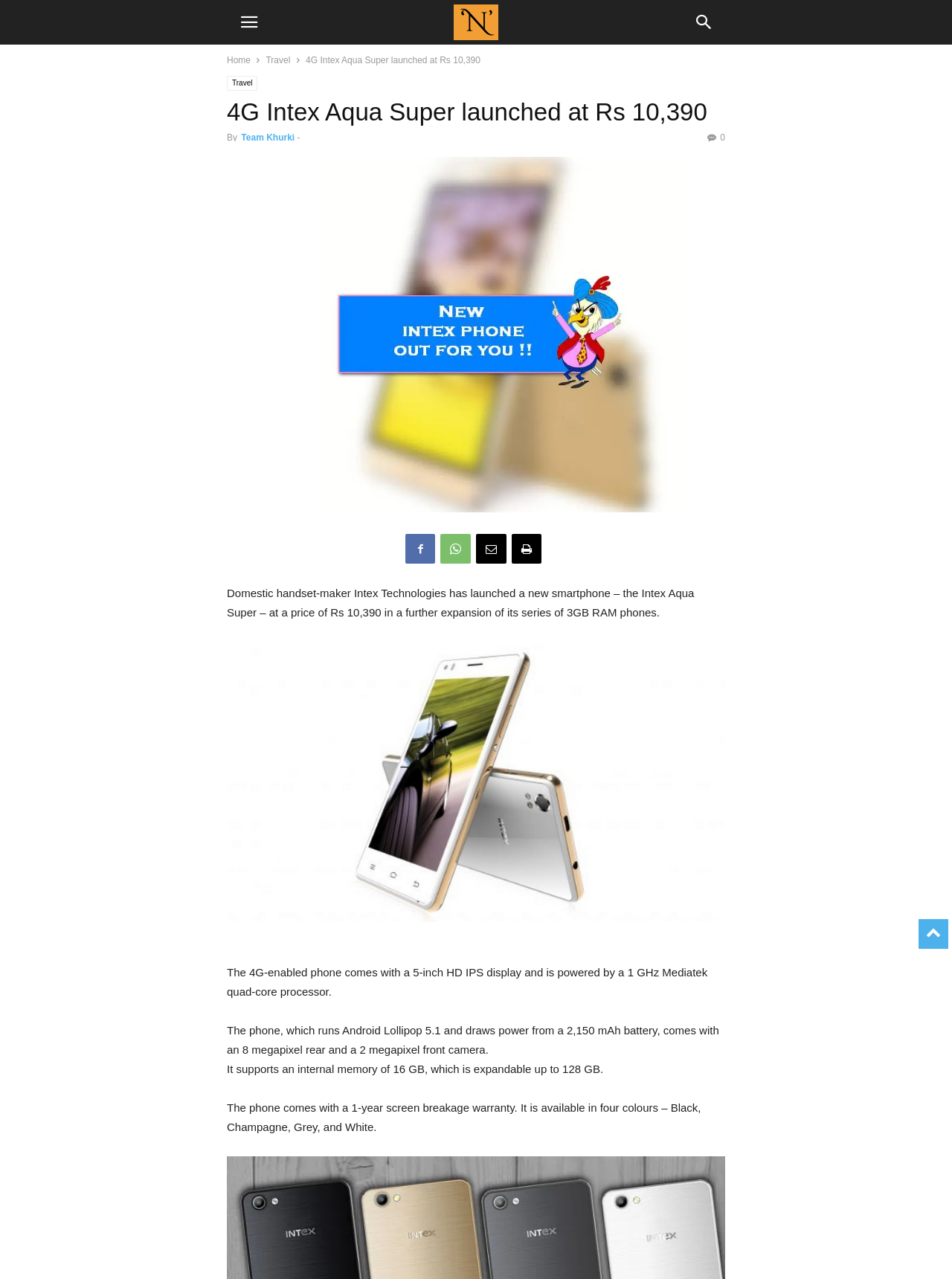What is the display size of Intex Aqua Super?
Respond to the question with a well-detailed and thorough answer.

The display size of Intex Aqua Super is mentioned in the second paragraph of the article as 'a 5-inch HD IPS display'.